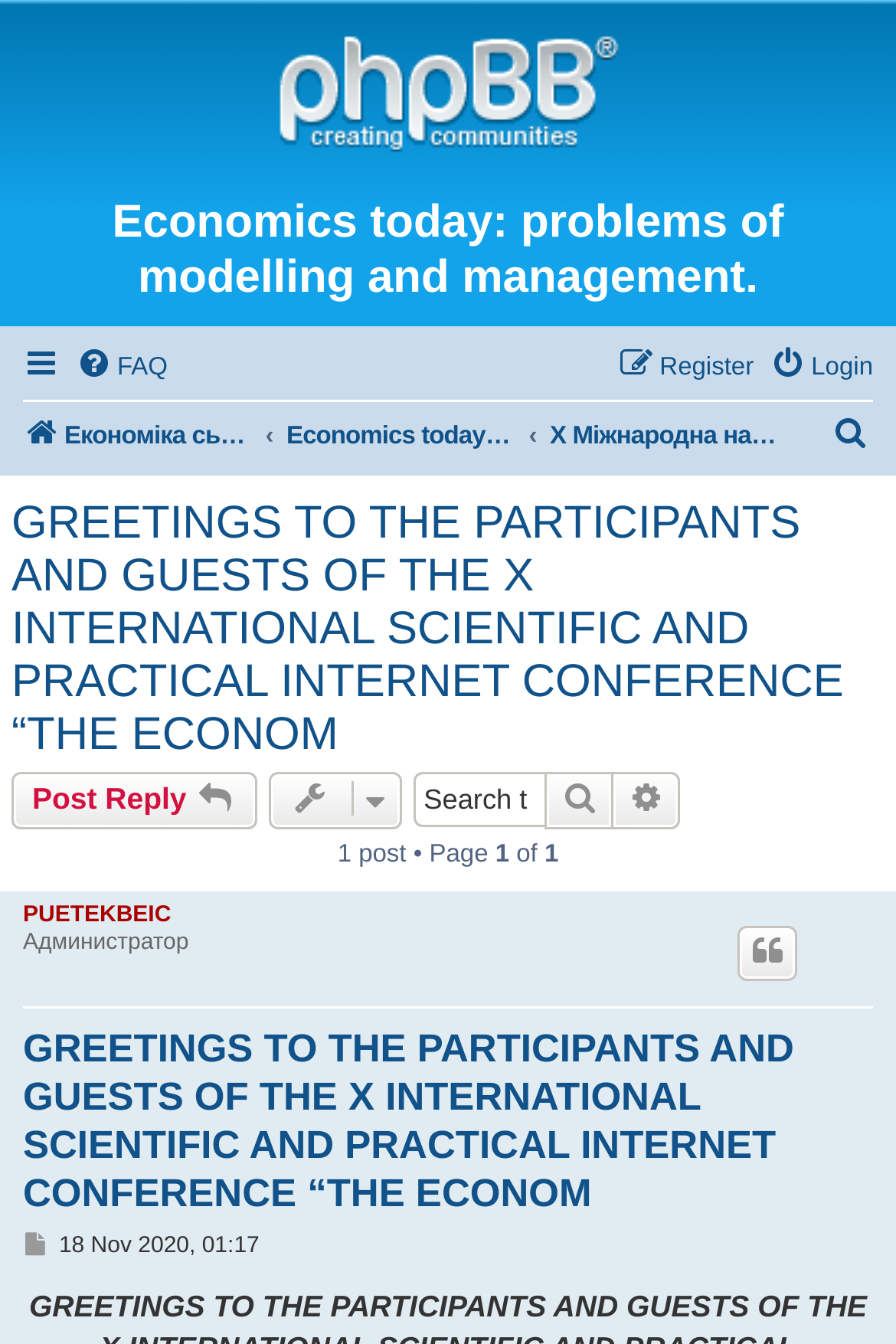What is the username of the author of the post?
Please provide a single word or phrase in response based on the screenshot.

PUETEKBEIC